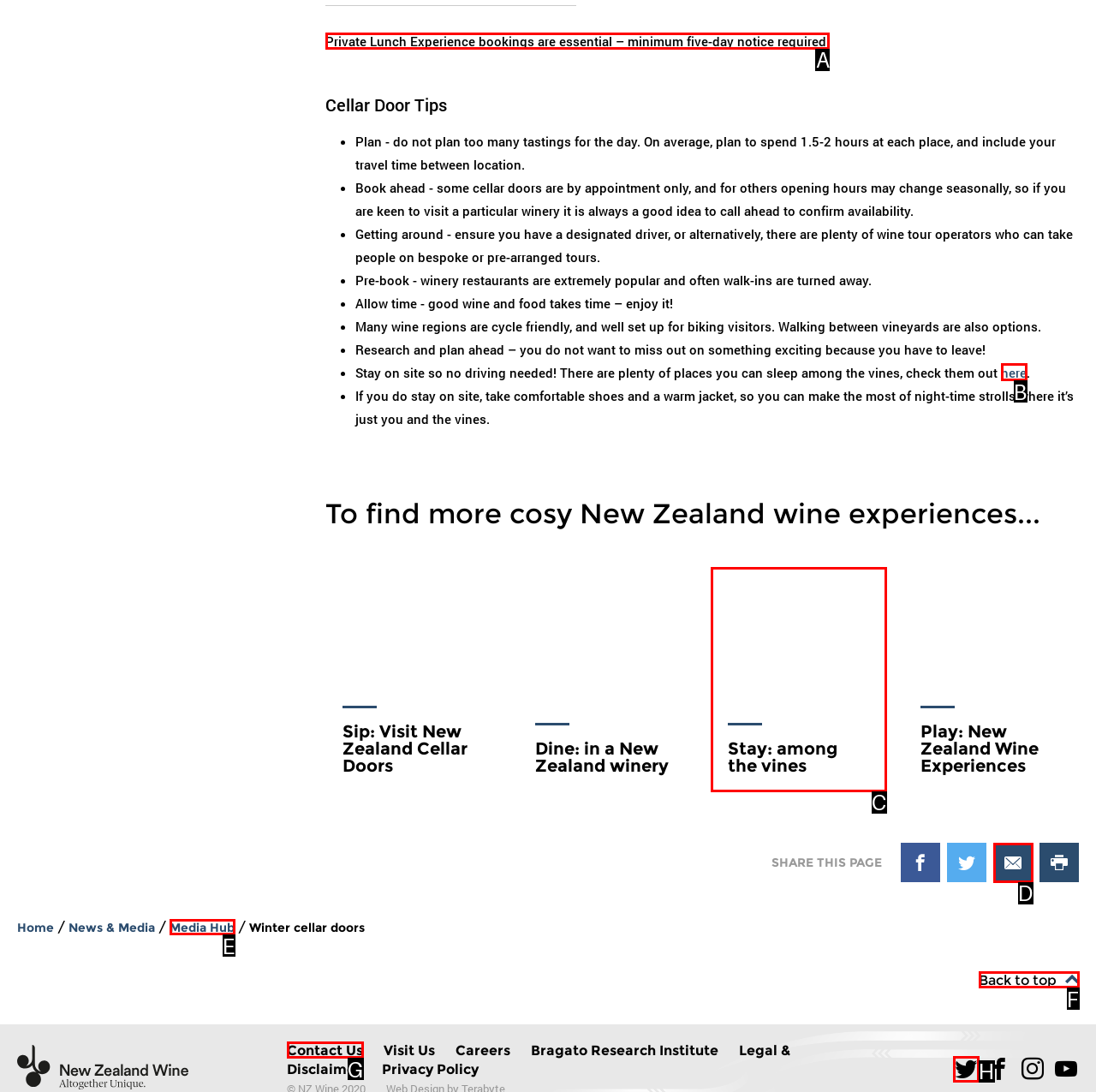Specify the letter of the UI element that should be clicked to achieve the following: Visit Facebook page
Provide the corresponding letter from the choices given.

None